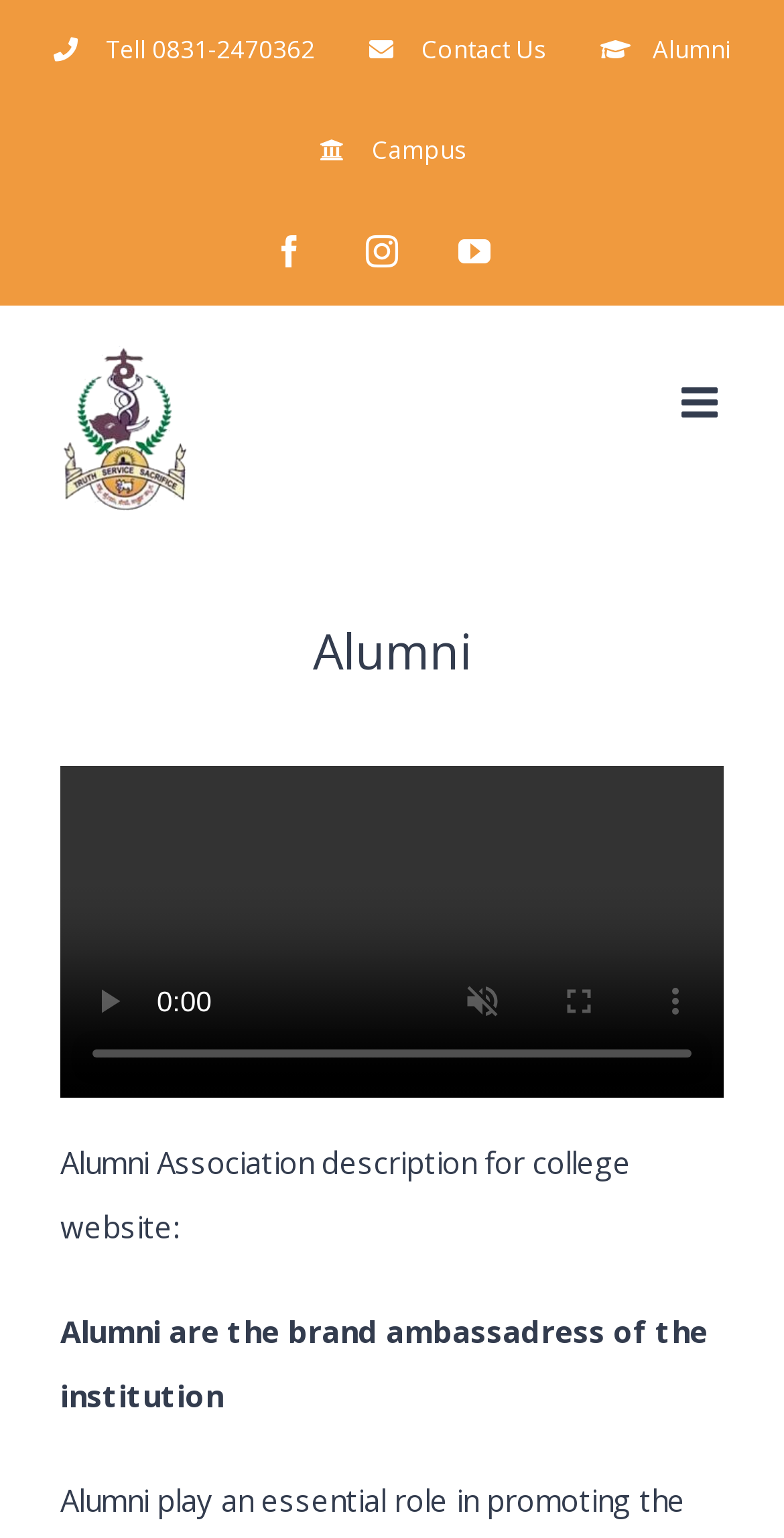Answer succinctly with a single word or phrase:
What is the purpose of the 'Go to Top' link?

To go to the top of the page